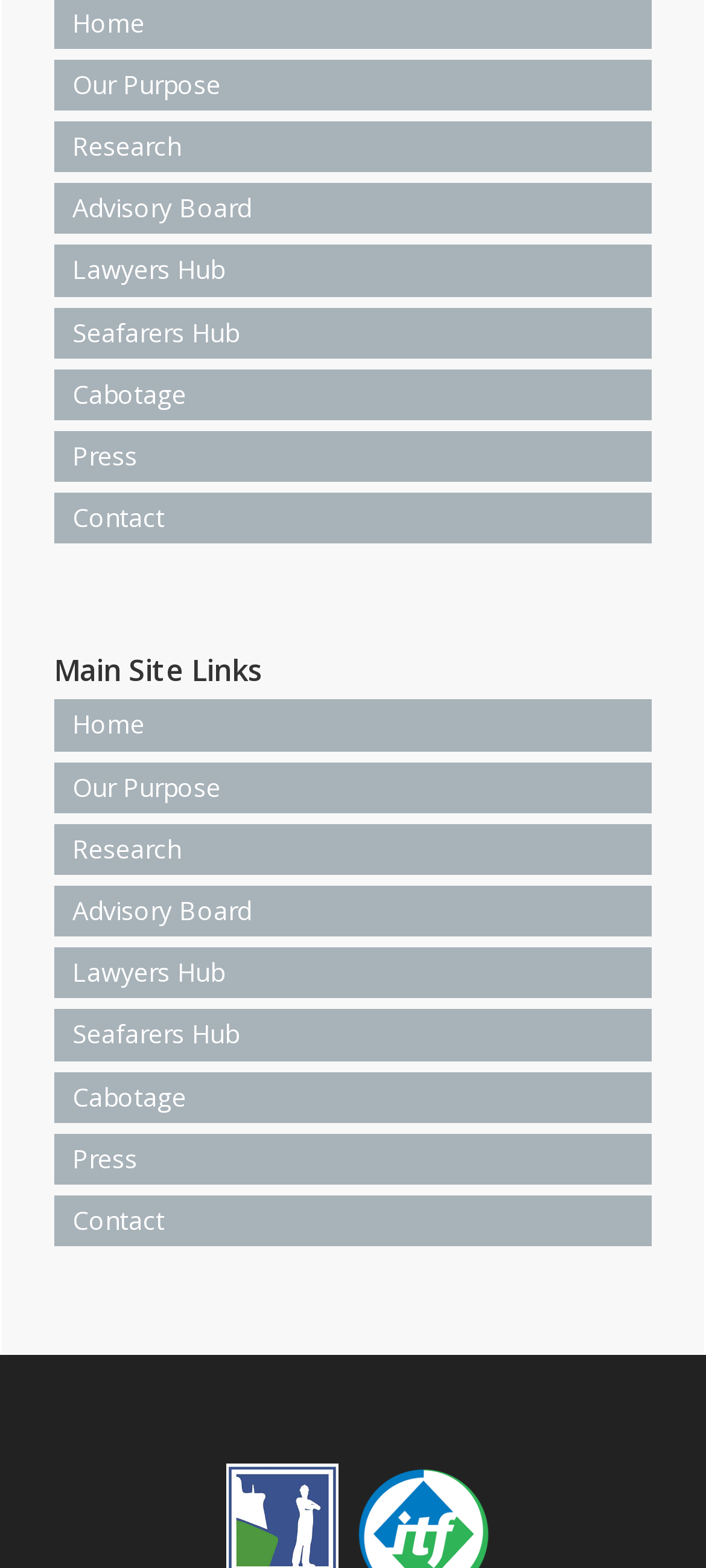What is the first link on the webpage? Look at the image and give a one-word or short phrase answer.

Our Purpose